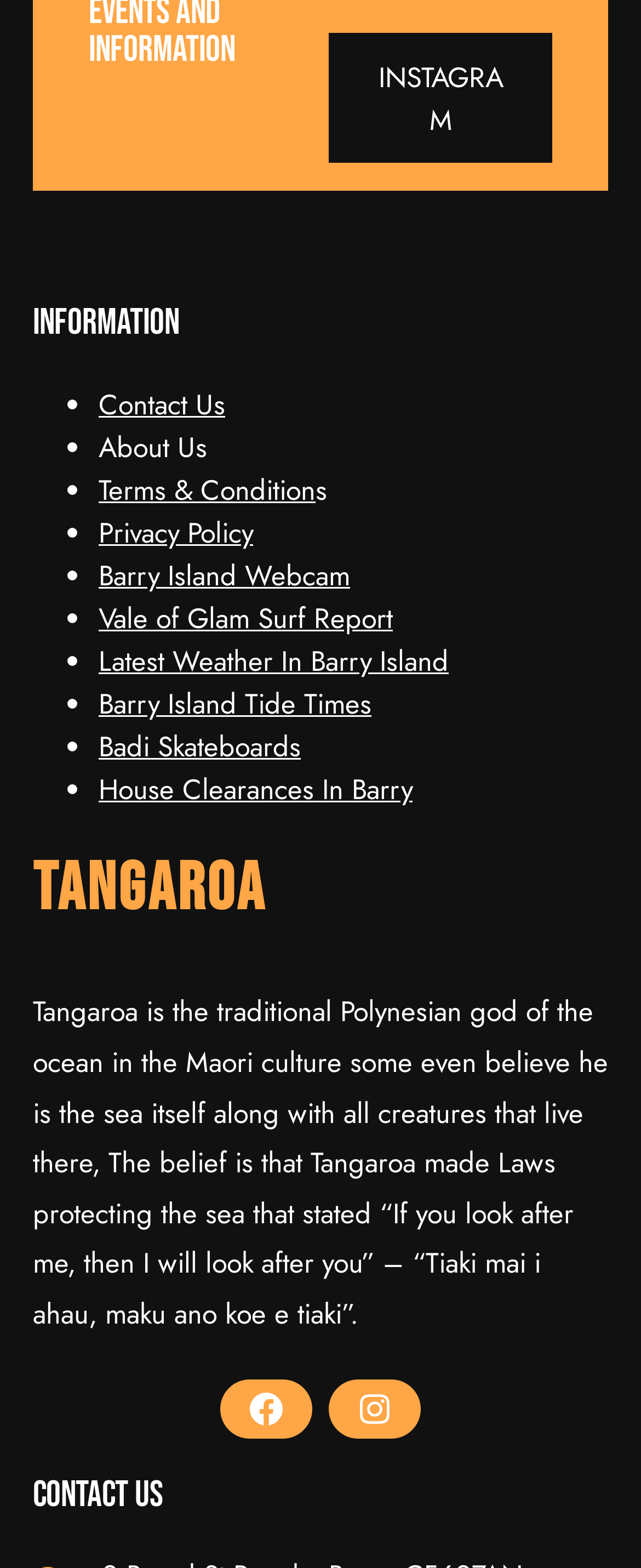Examine the image and give a thorough answer to the following question:
What is the name of the island mentioned on the webpage?

The webpage mentions Barry Island multiple times, including in the links 'Barry Island Webcam', 'Latest Weather In Barry Island', and 'Barry Island Tide Times'.